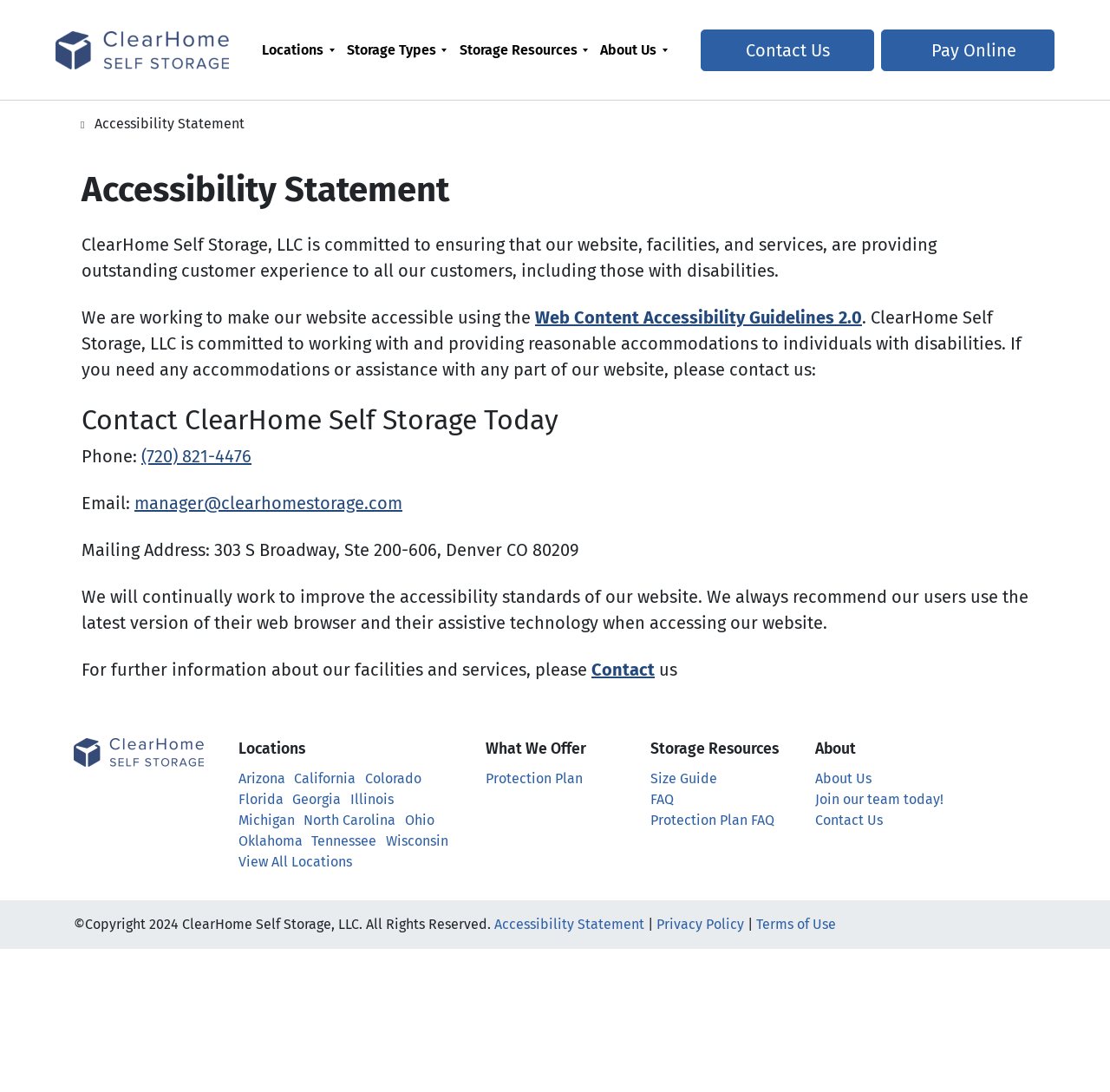Determine the bounding box coordinates for the region that must be clicked to execute the following instruction: "Contact ClearHome Self Storage Today".

[0.073, 0.369, 0.927, 0.4]